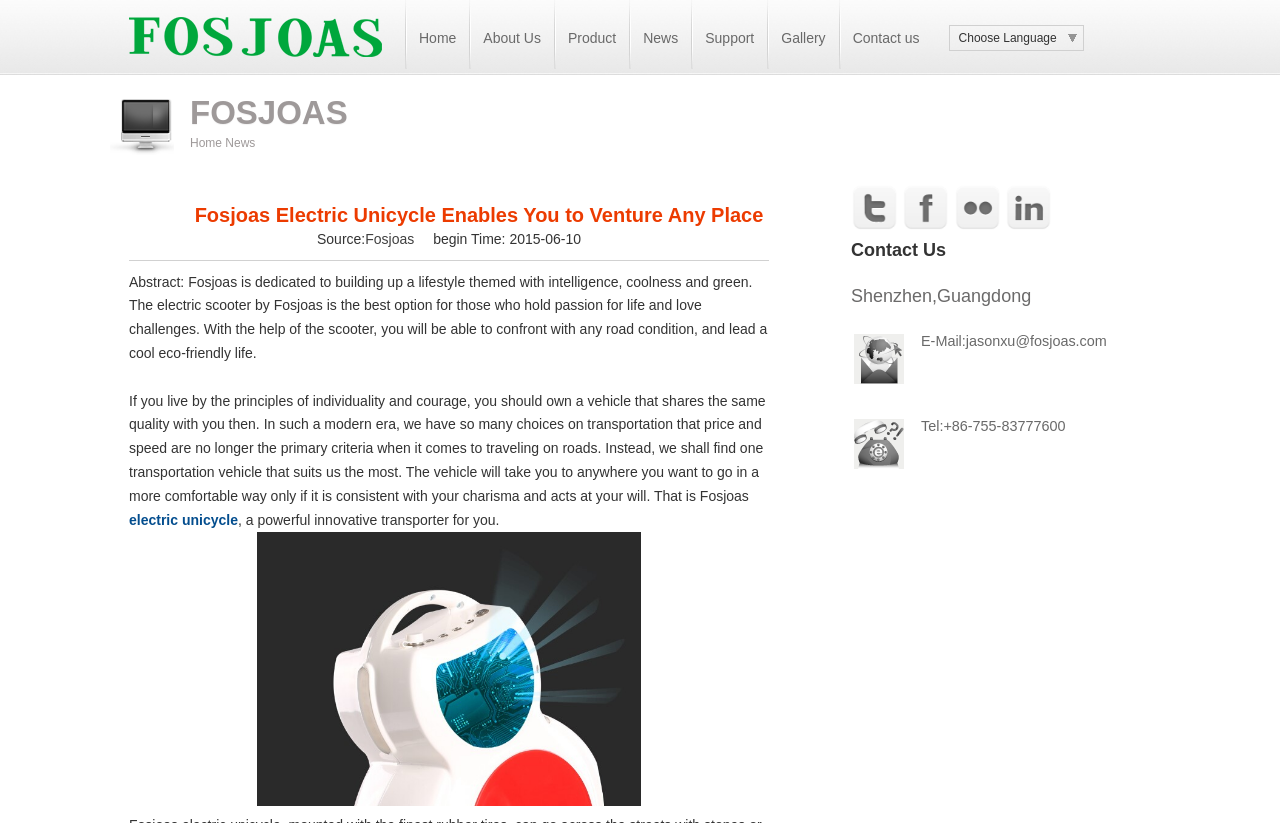Please determine the bounding box coordinates, formatted as (top-left x, top-left y, bottom-right x, bottom-right y), with all values as floating point numbers between 0 and 1. Identify the bounding box of the region described as: News

[0.176, 0.165, 0.2, 0.182]